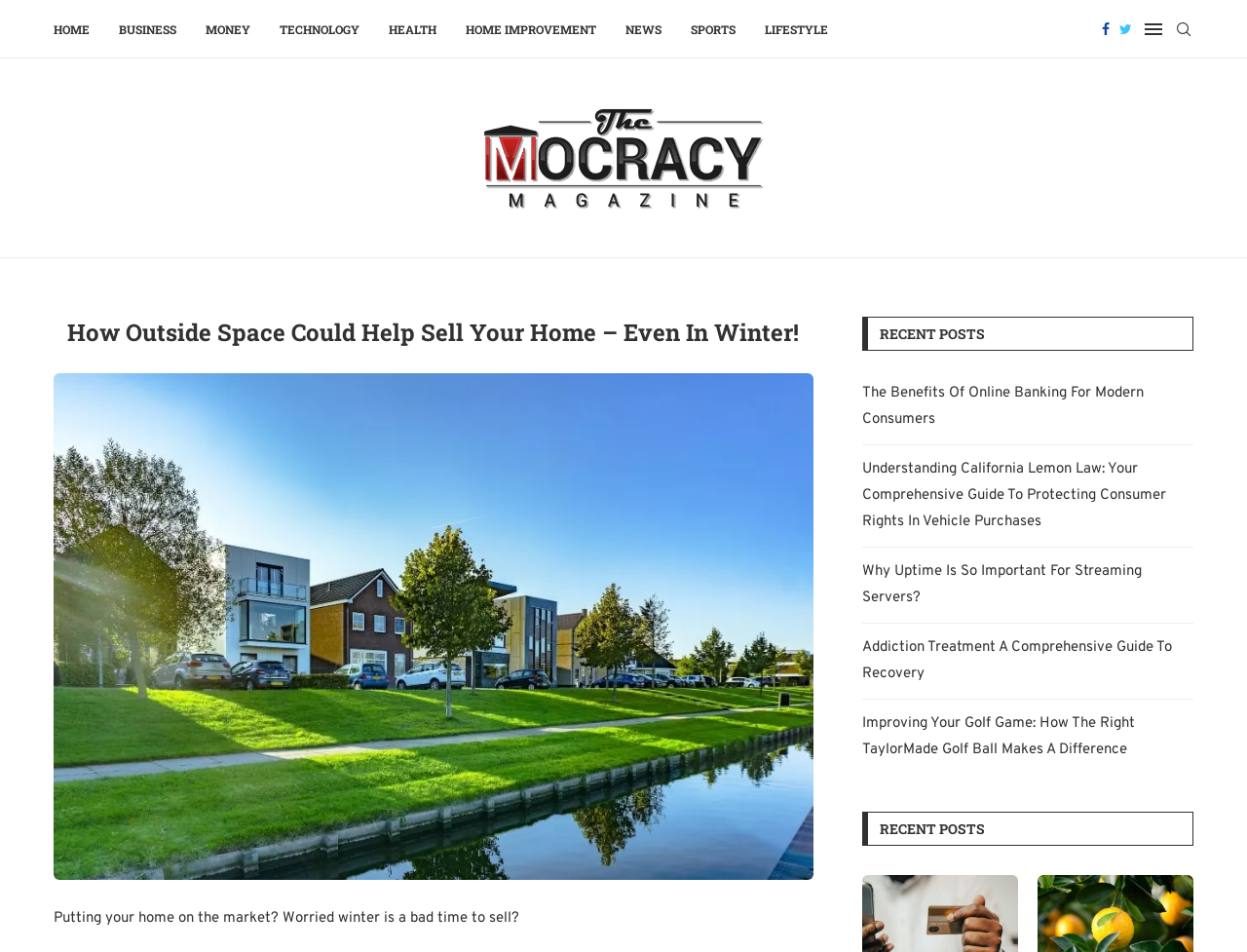Locate and provide the bounding box coordinates for the HTML element that matches this description: "alt="The Mocracy"".

[0.383, 0.102, 0.617, 0.229]